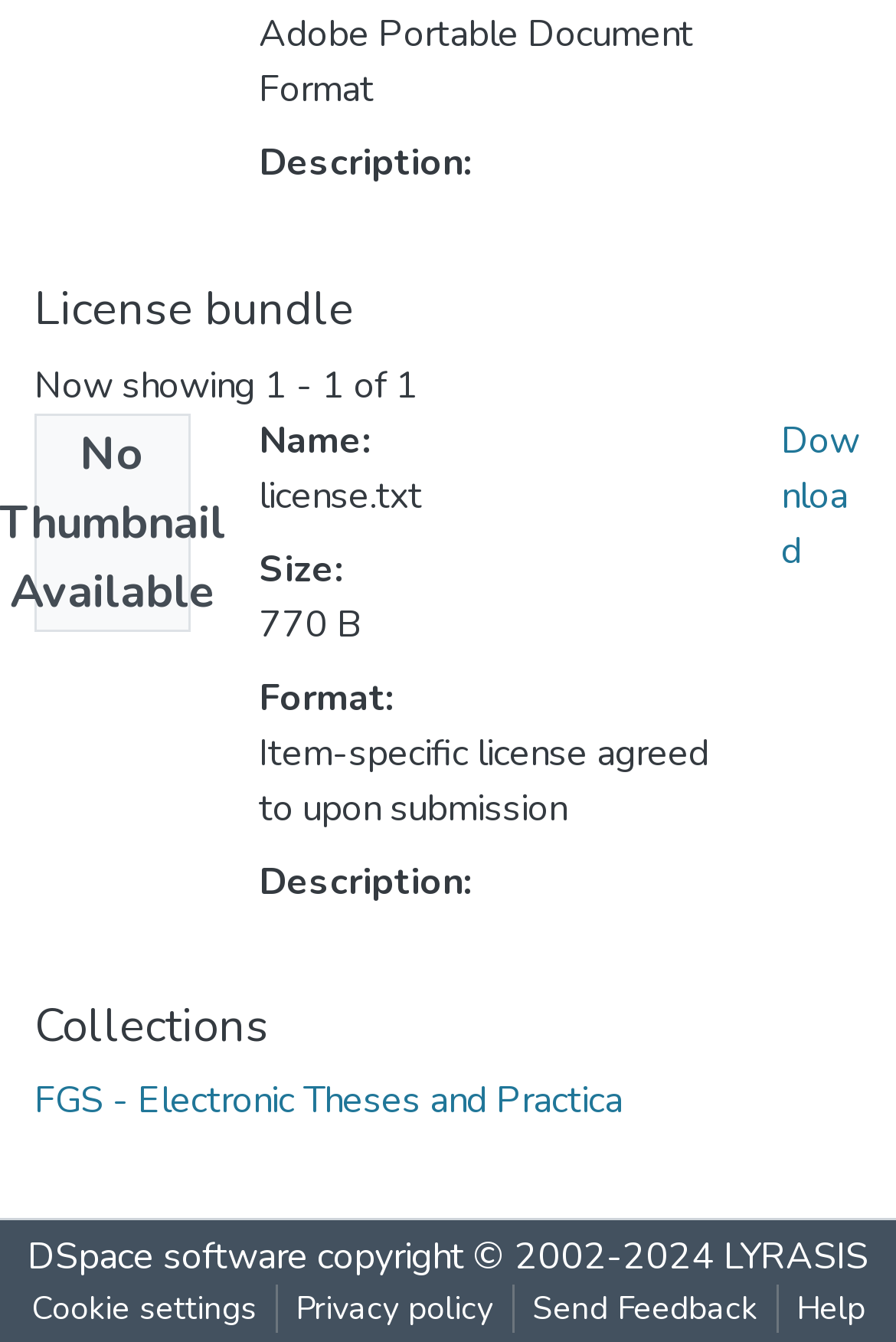Please pinpoint the bounding box coordinates for the region I should click to adhere to this instruction: "Learn about DSpace software".

[0.031, 0.917, 0.344, 0.955]